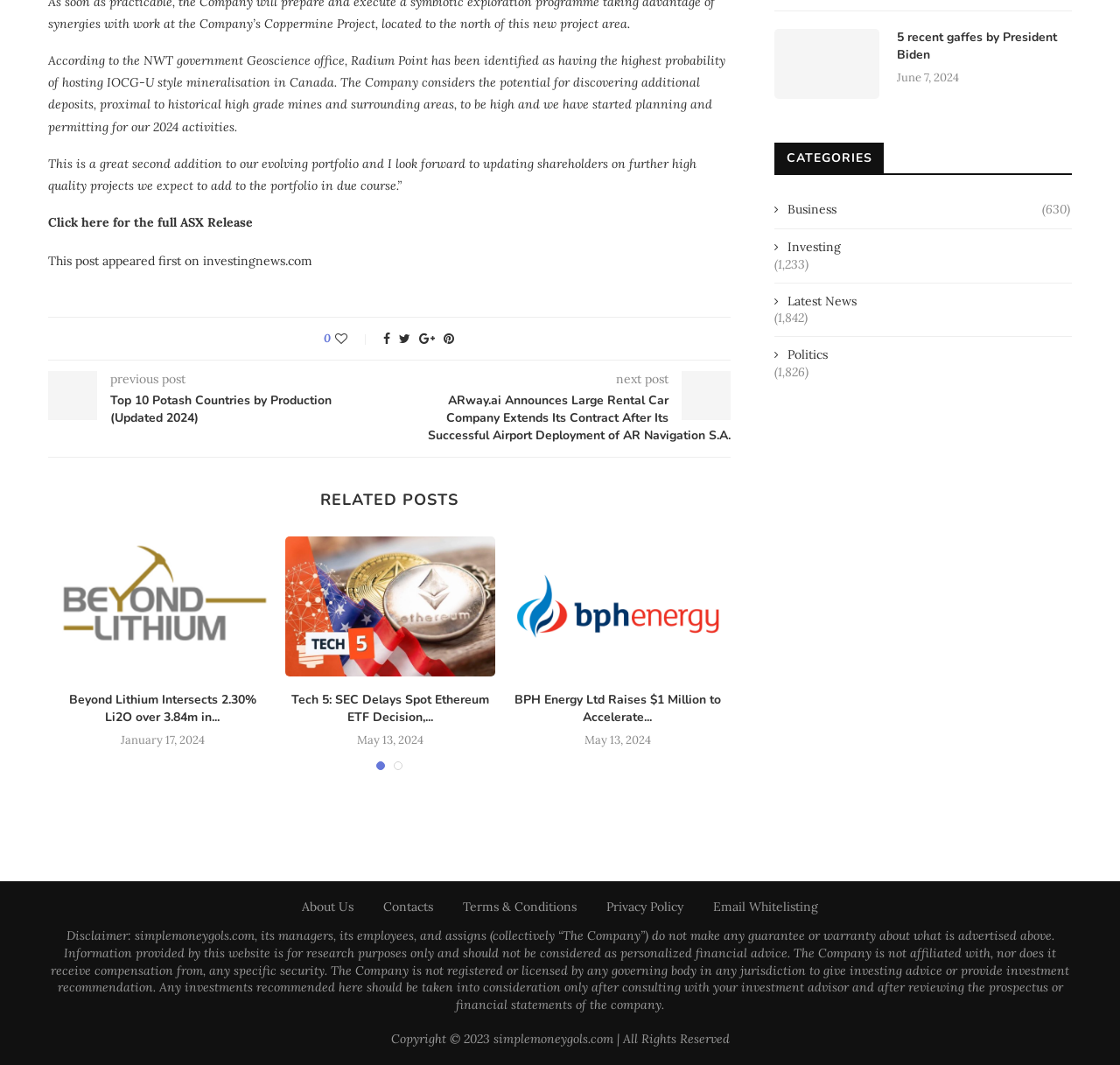Reply to the question with a single word or phrase:
How many articles are there in the Investing category?

1,233